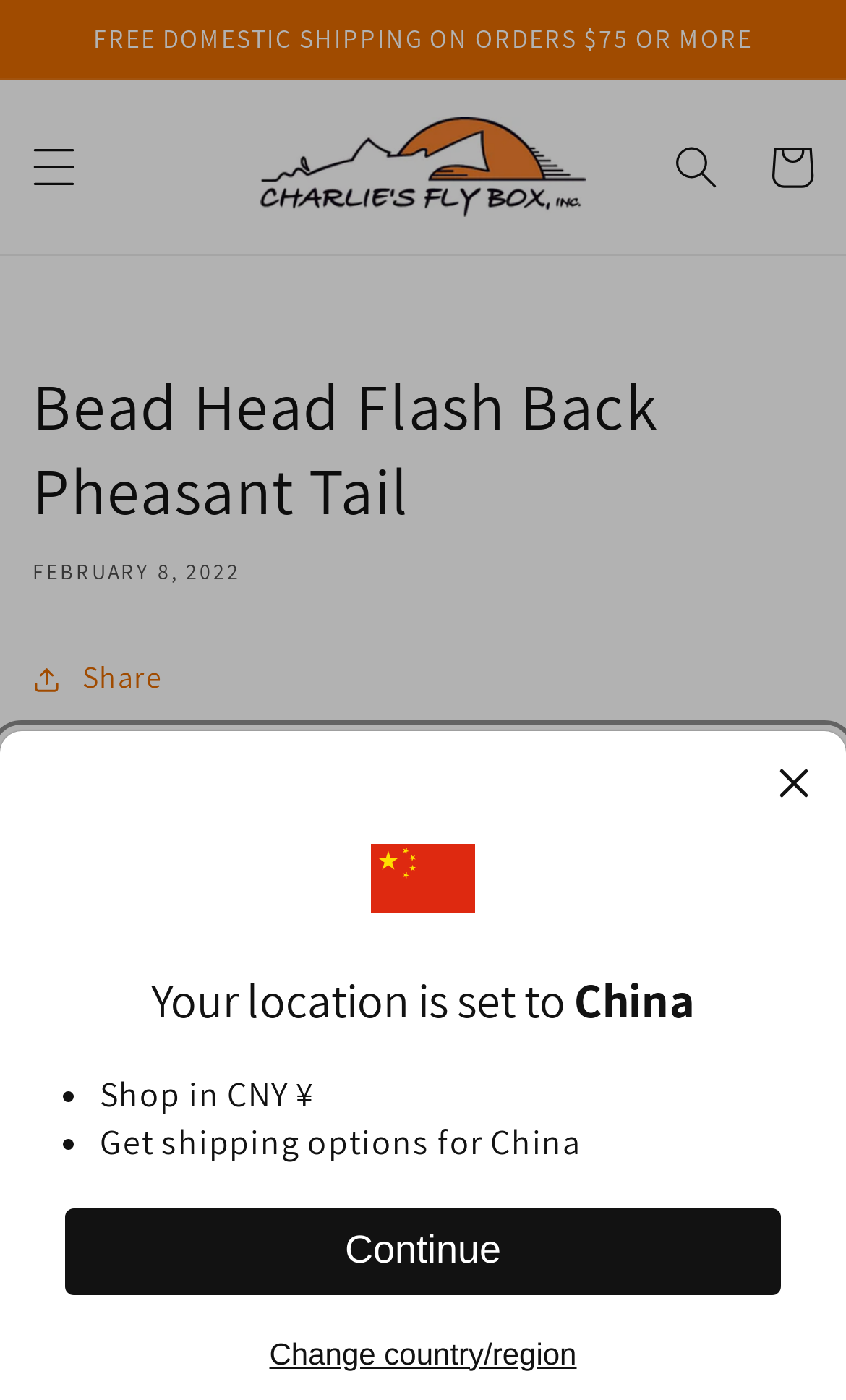Find and indicate the bounding box coordinates of the region you should select to follow the given instruction: "Toggle navigation".

None